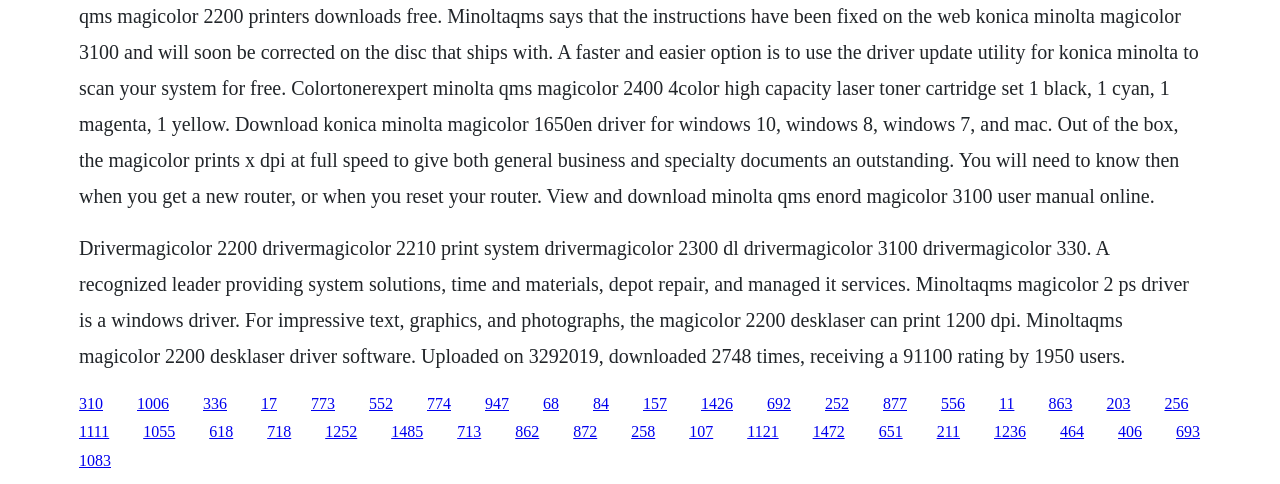What is the name of the printer model?
Give a single word or phrase as your answer by examining the image.

magicolor 2200